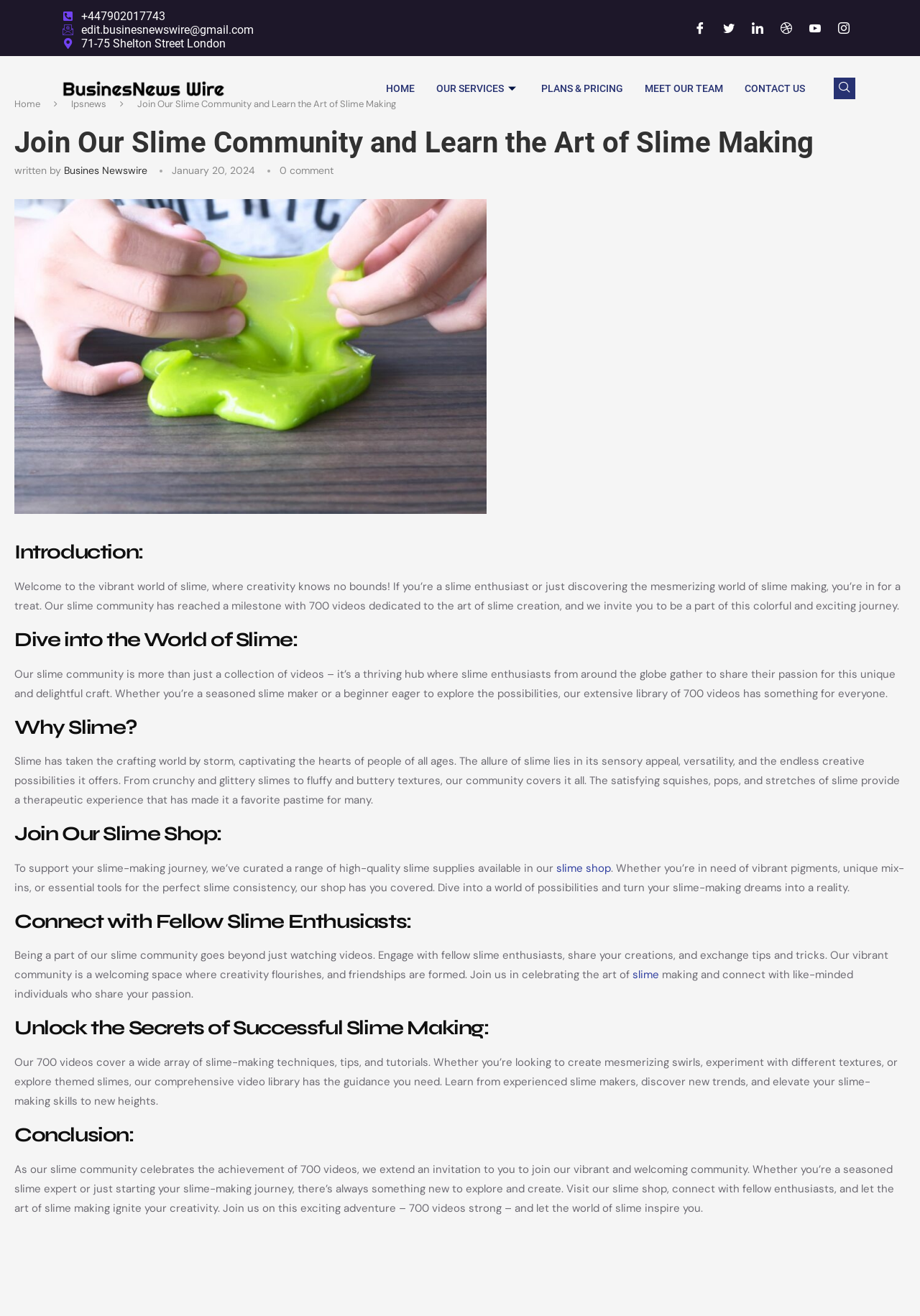Determine the bounding box coordinates of the element that should be clicked to execute the following command: "Contact Us".

[0.798, 0.048, 0.887, 0.086]